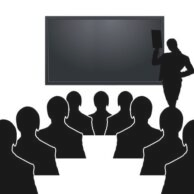Provide a one-word or one-phrase answer to the question:
What is the presenter holding?

A document or tablet